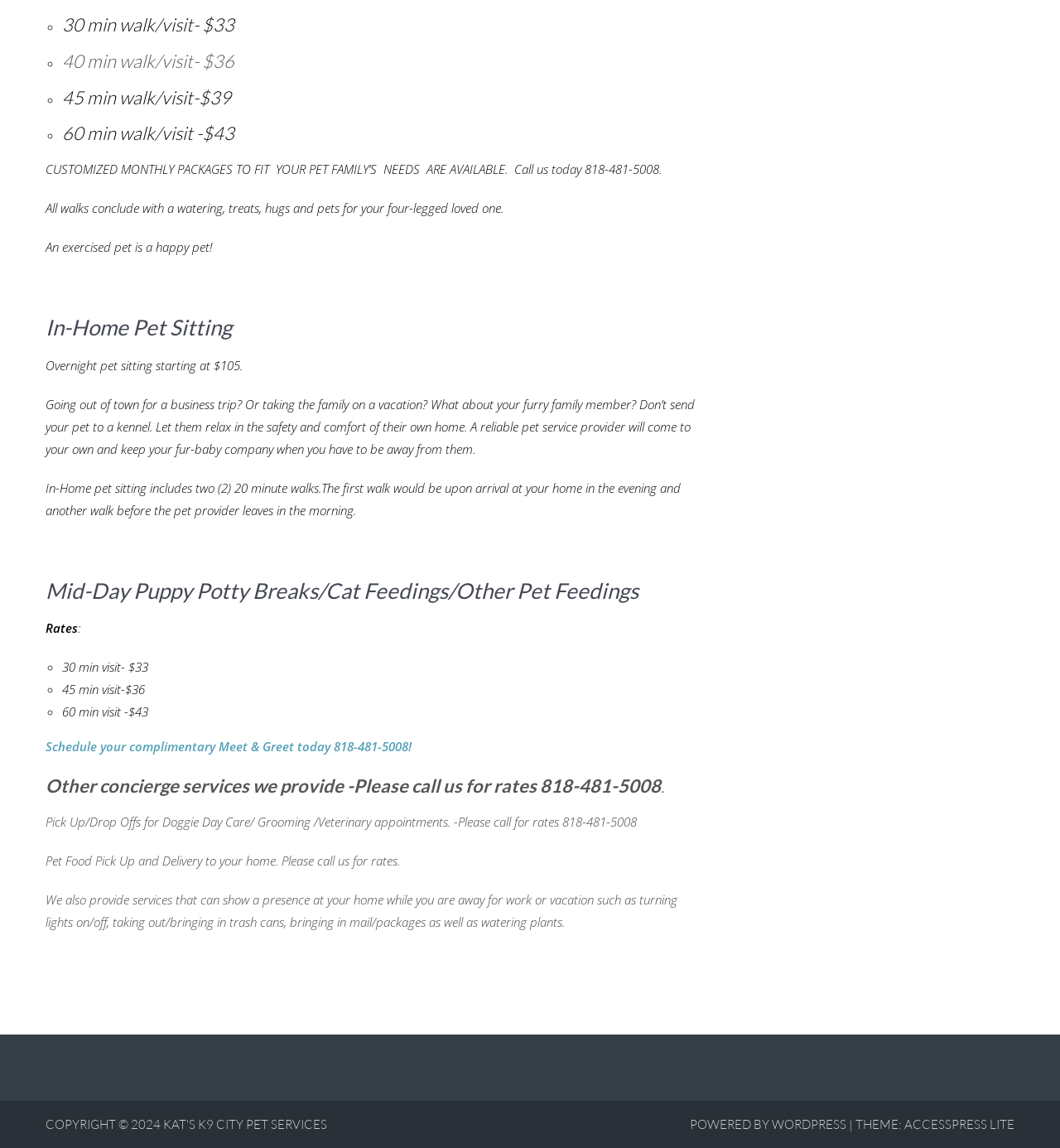Identify the bounding box for the element characterized by the following description: "Powered by WordPress".

[0.651, 0.973, 0.798, 0.986]